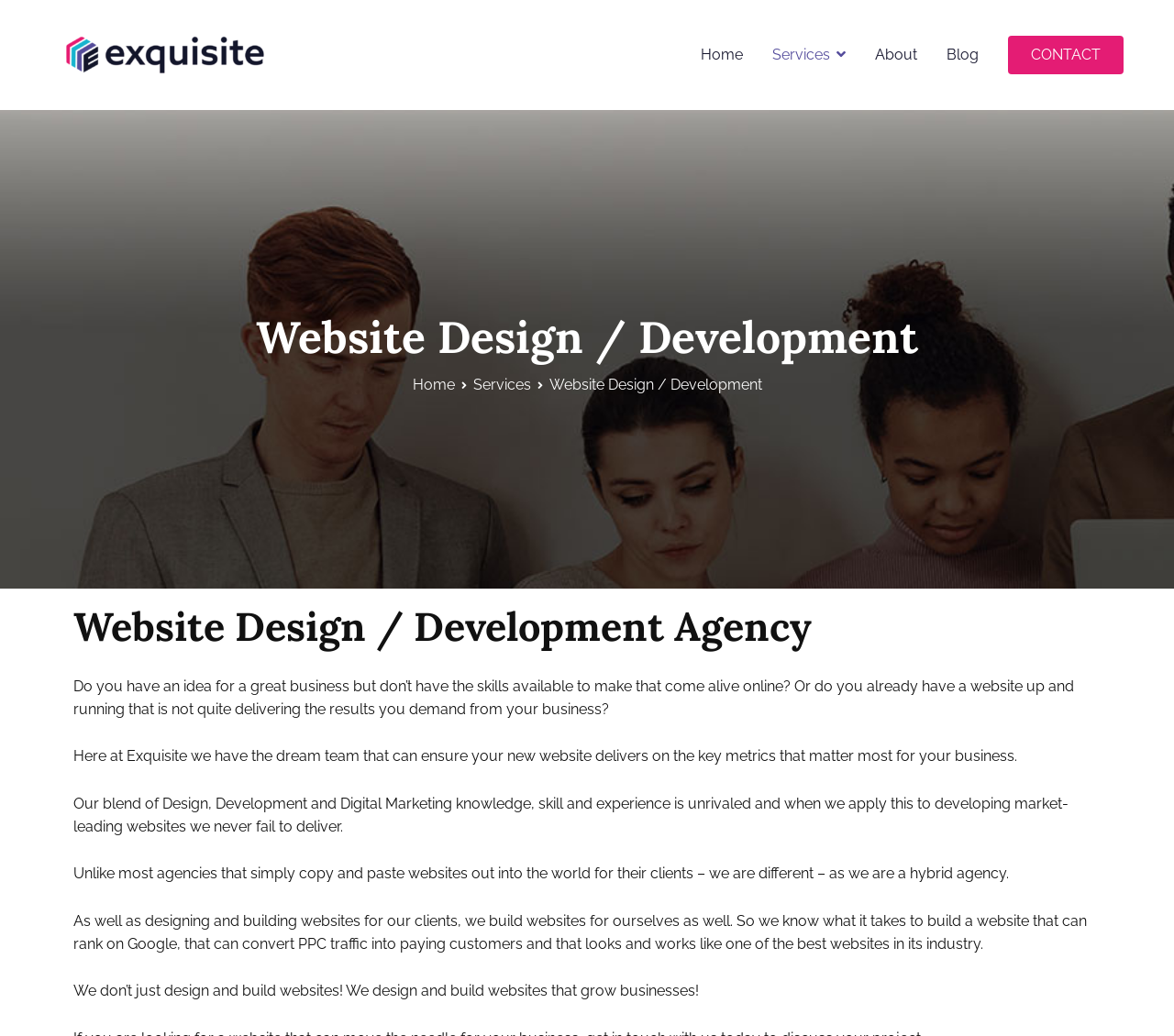Reply to the question with a single word or phrase:
What does Exquisite Media claim to deliver for its clients?

Key metrics that matter most